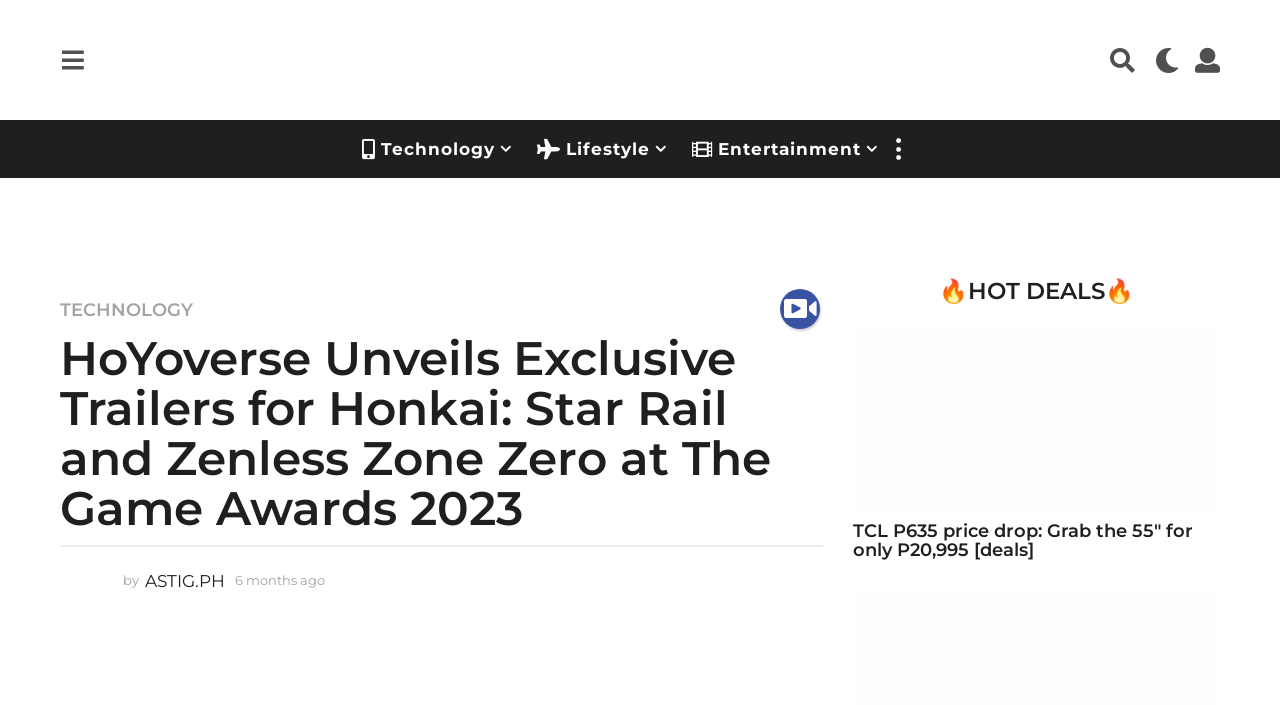Please identify the bounding box coordinates of the area that needs to be clicked to follow this instruction: "View the TCL P635 price drop deal".

[0.667, 0.466, 0.953, 0.726]